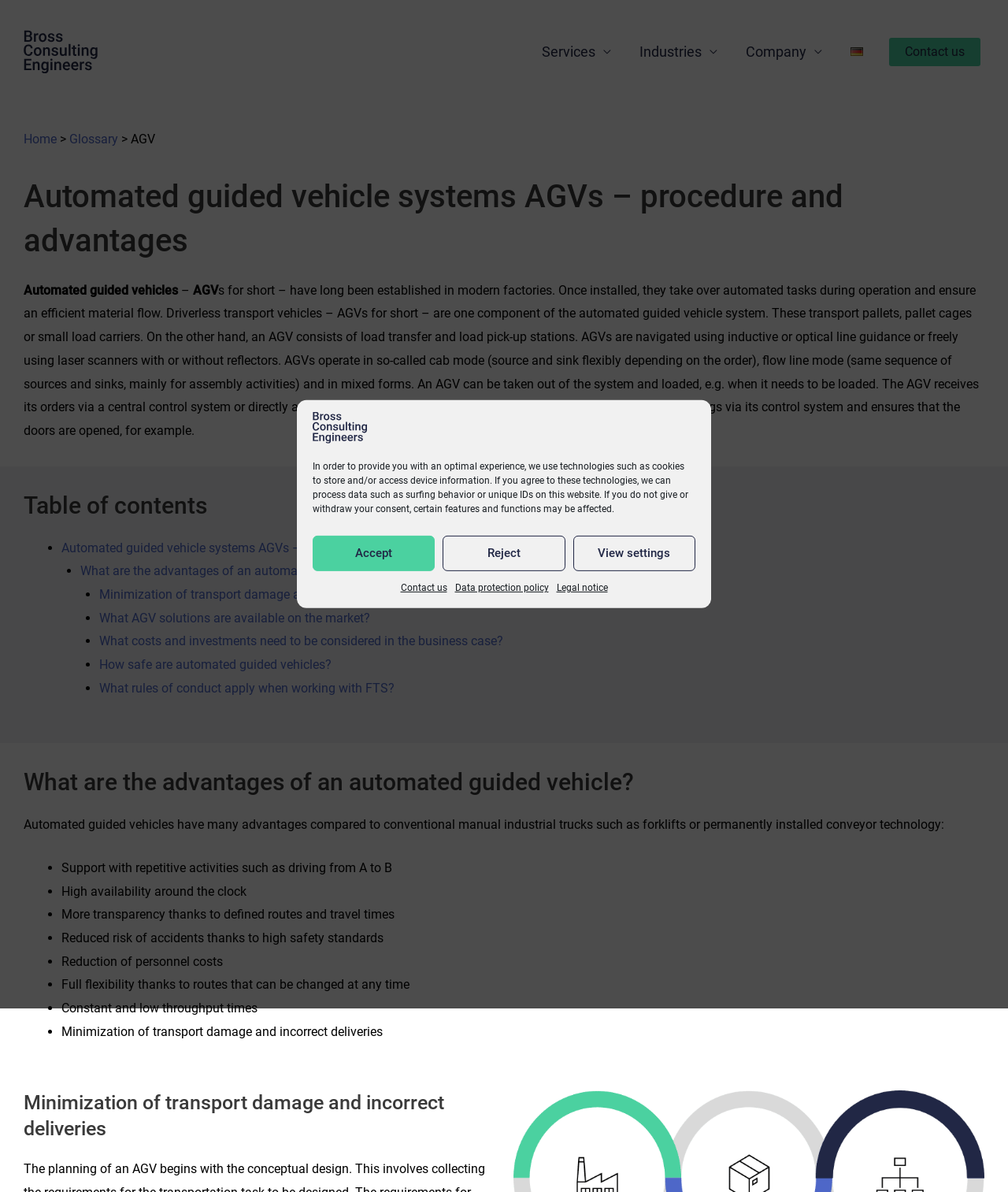Can you identify the bounding box coordinates of the clickable region needed to carry out this instruction: 'Contact us'? The coordinates should be four float numbers within the range of 0 to 1, stated as [left, top, right, bottom].

None